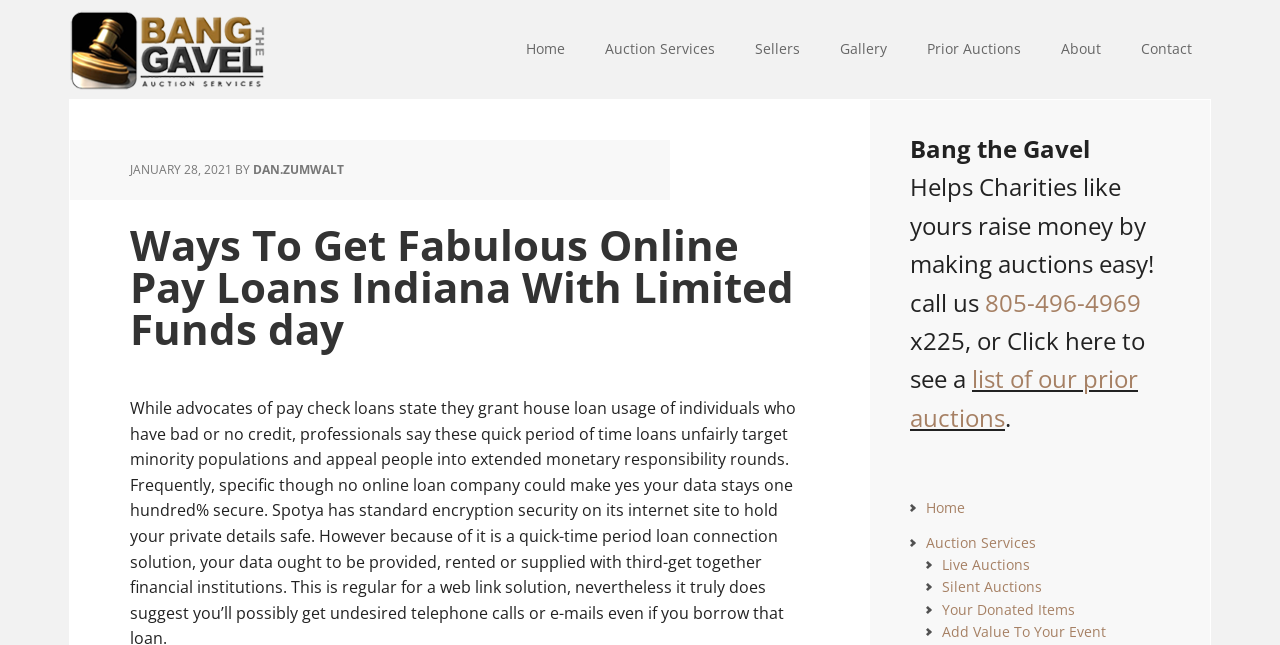Can you find the bounding box coordinates for the UI element given this description: "Bang The Gavel"? Provide the coordinates as four float numbers between 0 and 1: [left, top, right, bottom].

[0.055, 0.0, 0.258, 0.155]